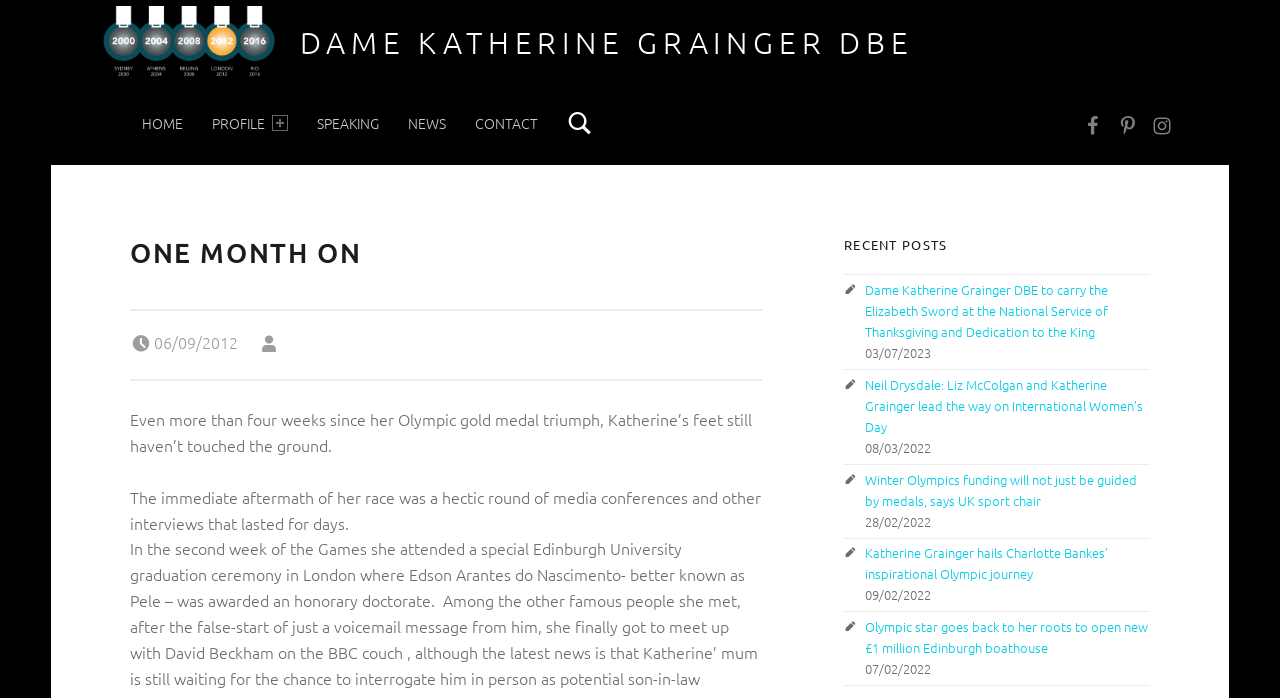What is the primary menu item that comes after 'HOME'?
Answer with a single word or phrase by referring to the visual content.

PROFILE